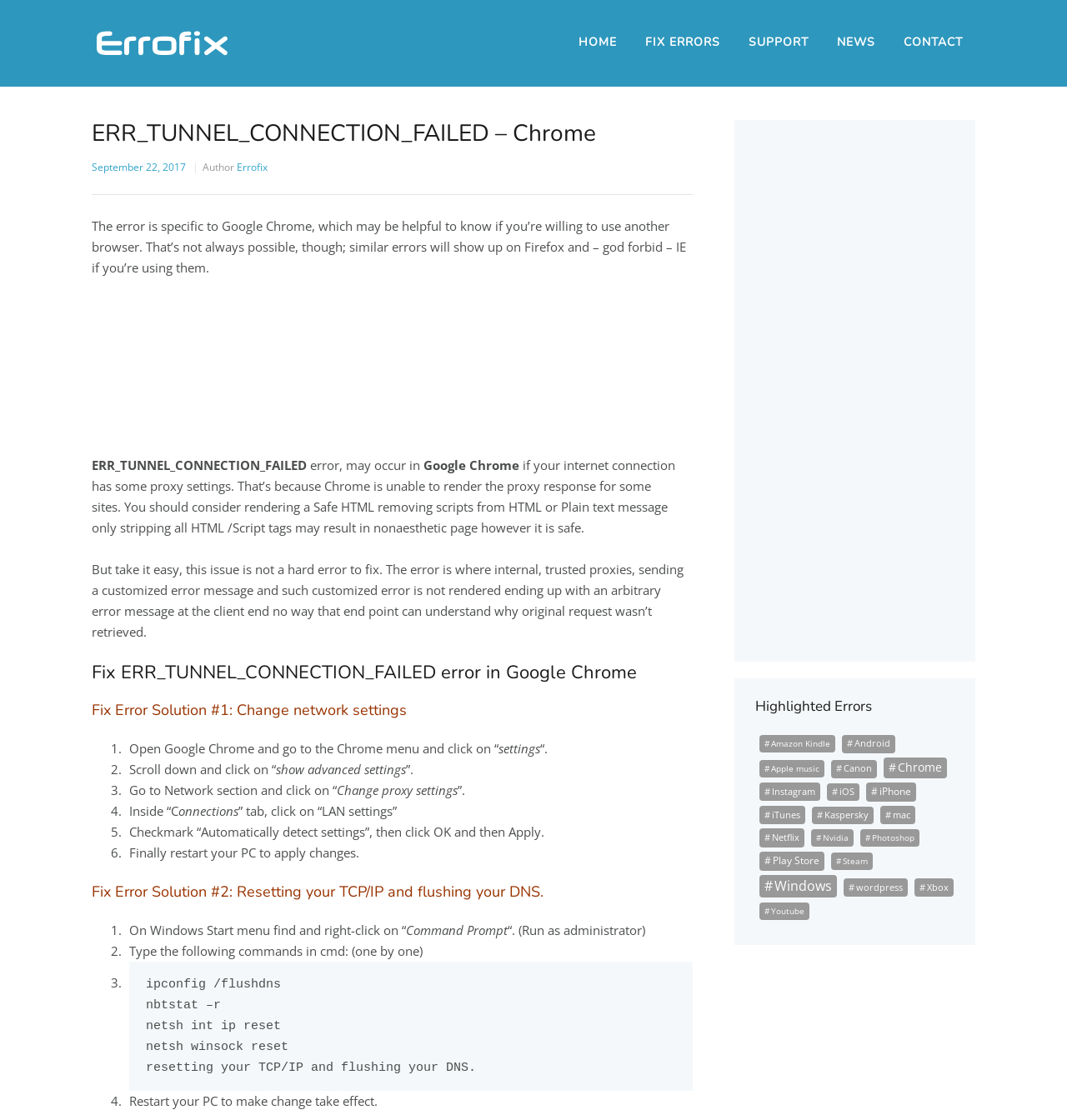What is the primary heading on this webpage?

ERR_TUNNEL_CONNECTION_FAILED – Chrome